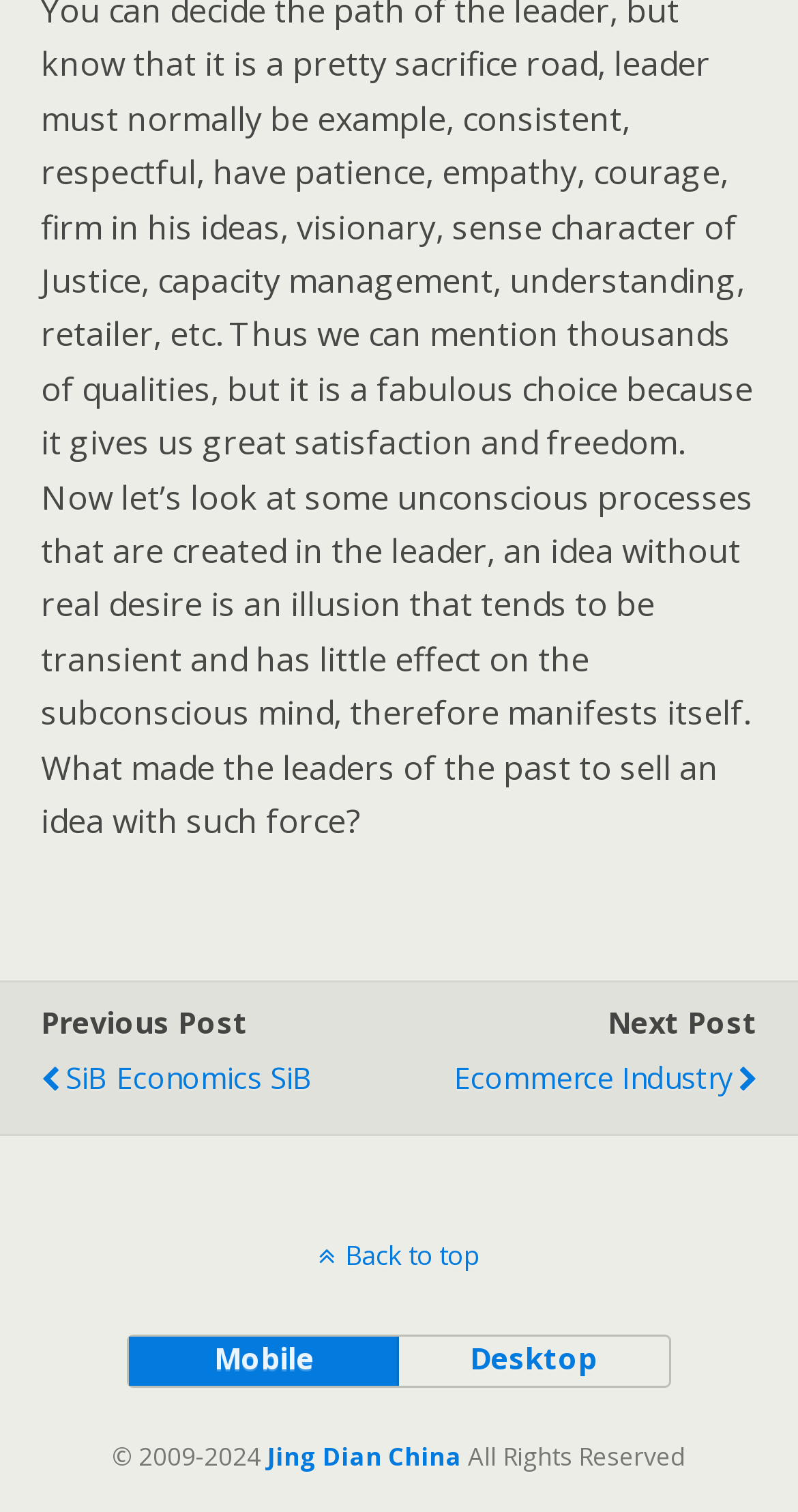Use a single word or phrase to respond to the question:
What is the previous post?

SiB Economics SiB